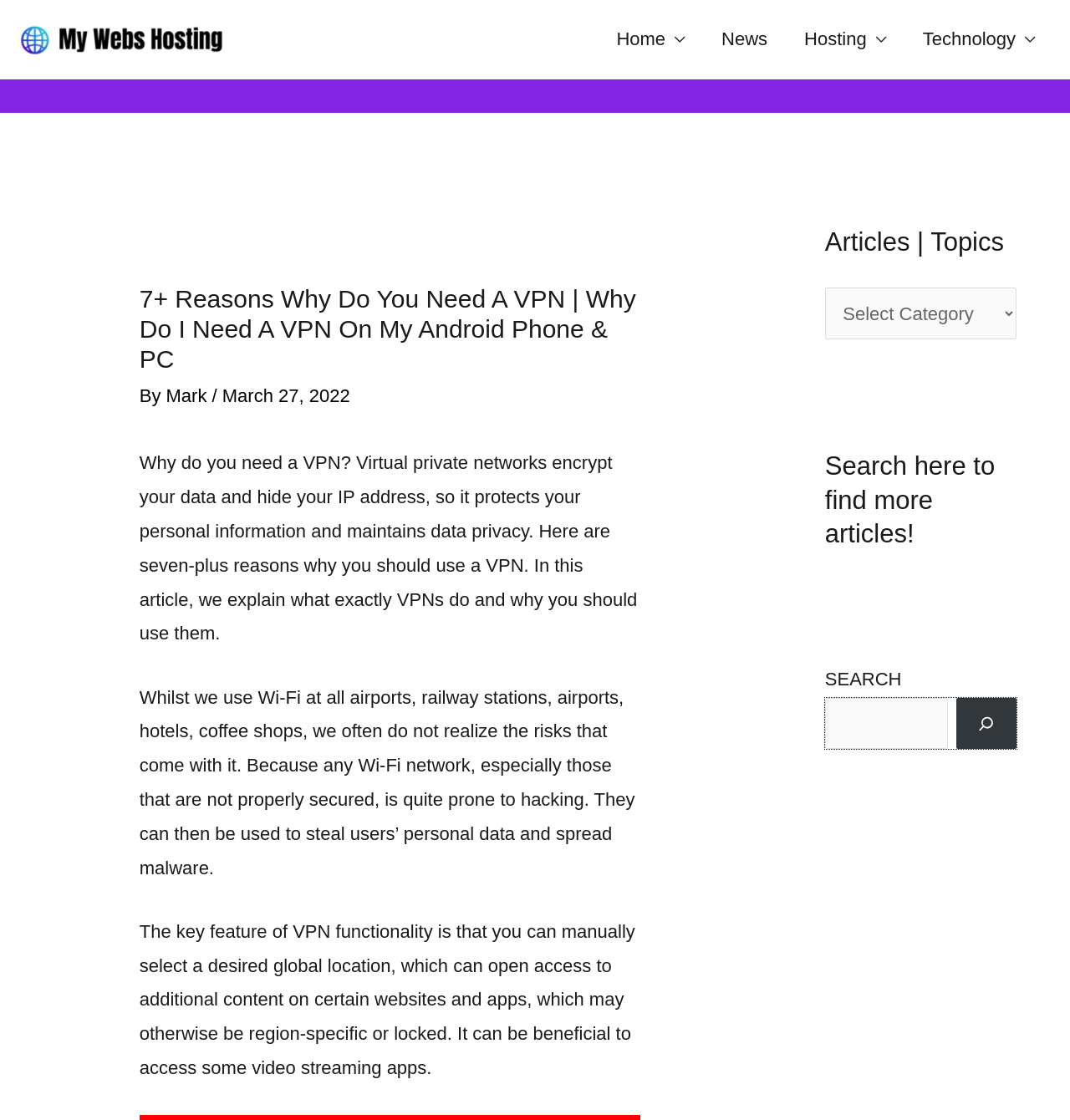Predict the bounding box of the UI element based on the description: "AHWG member bios". The coordinates should be four float numbers between 0 and 1, formatted as [left, top, right, bottom].

None